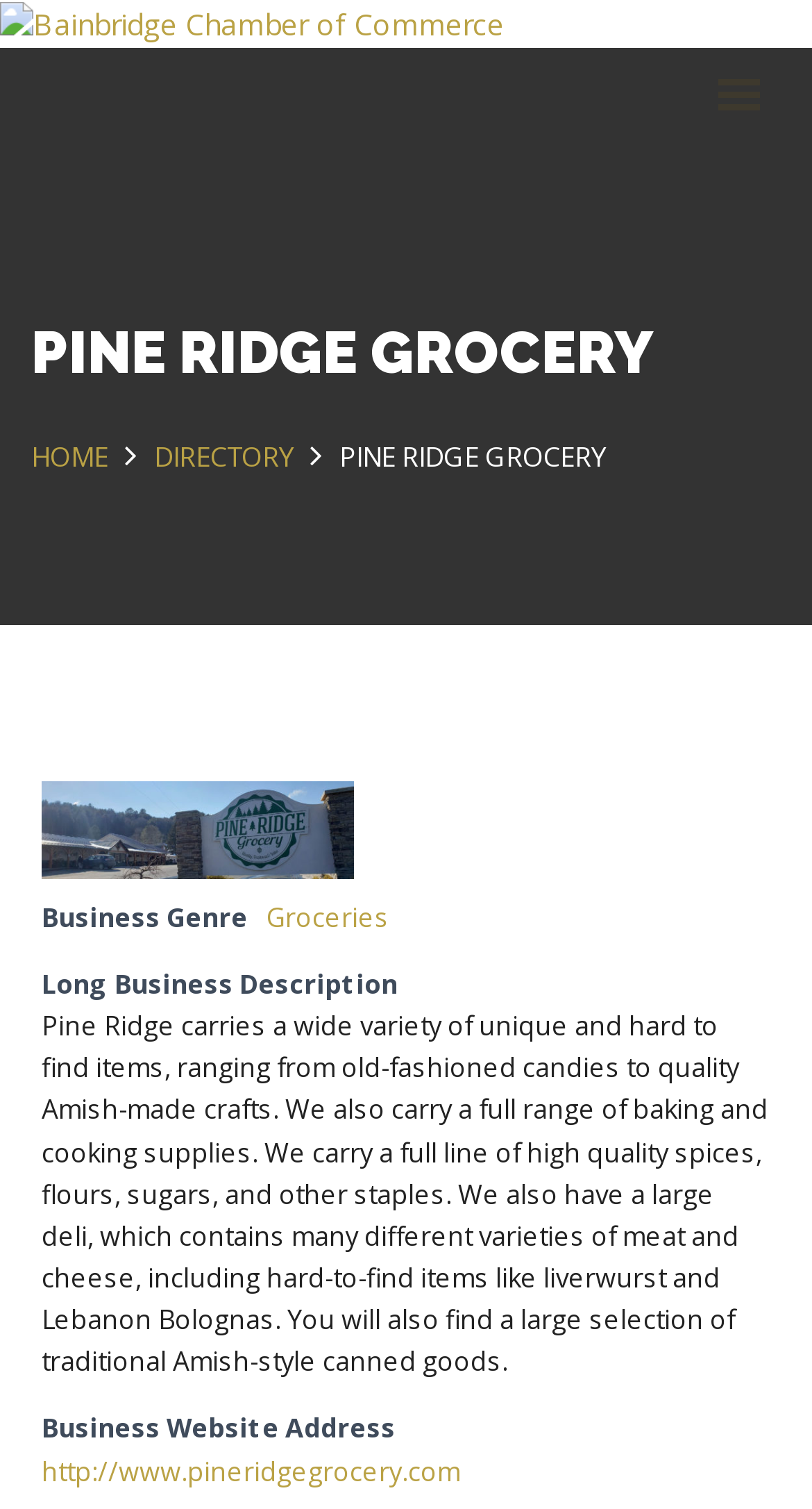What is the phone number?
Using the image as a reference, deliver a detailed and thorough answer to the question.

I found the phone number by looking at the link element with the text '607.967.8700'.